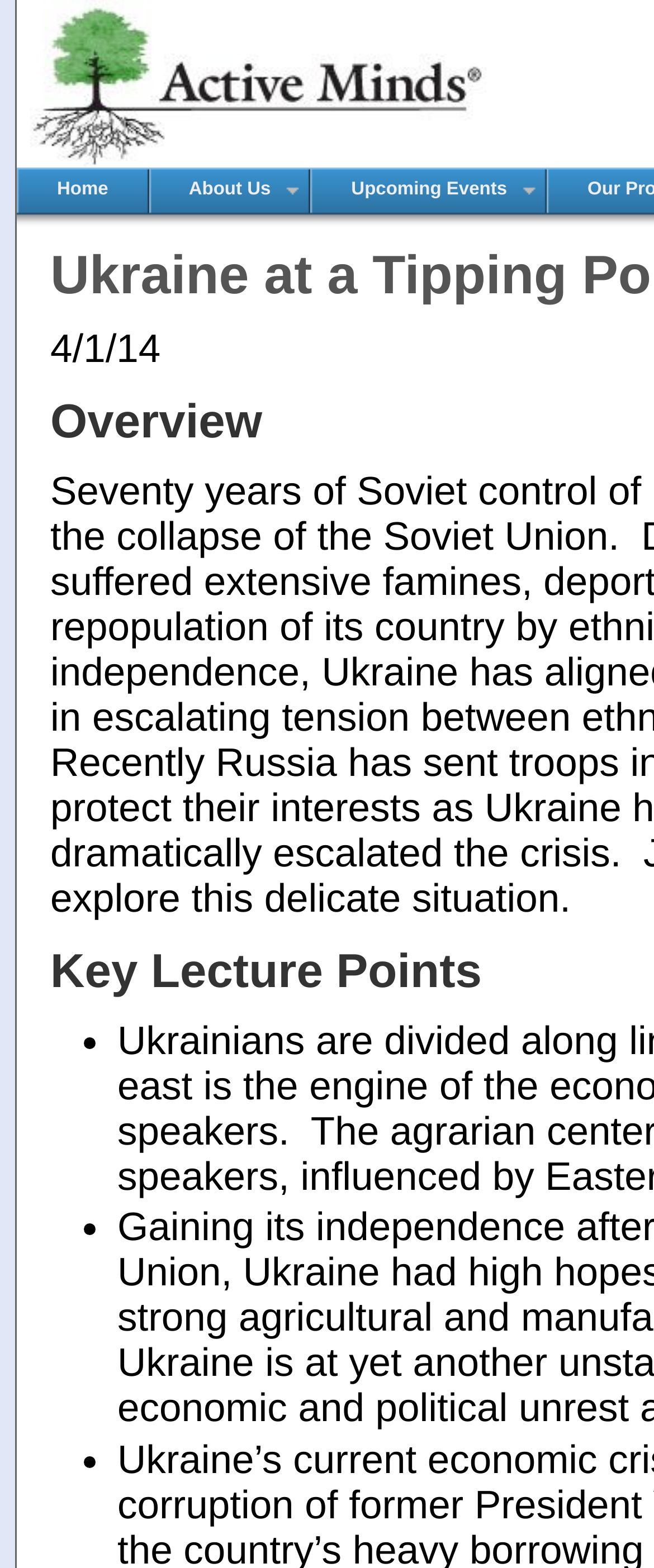What is the name of the image on the webpage?
Carefully examine the image and provide a detailed answer to the question.

I found an image element with the OCR text 'Active Minds' and bounding box coordinates indicating it is positioned near the top of the webpage, suggesting it is a prominent image on the webpage.